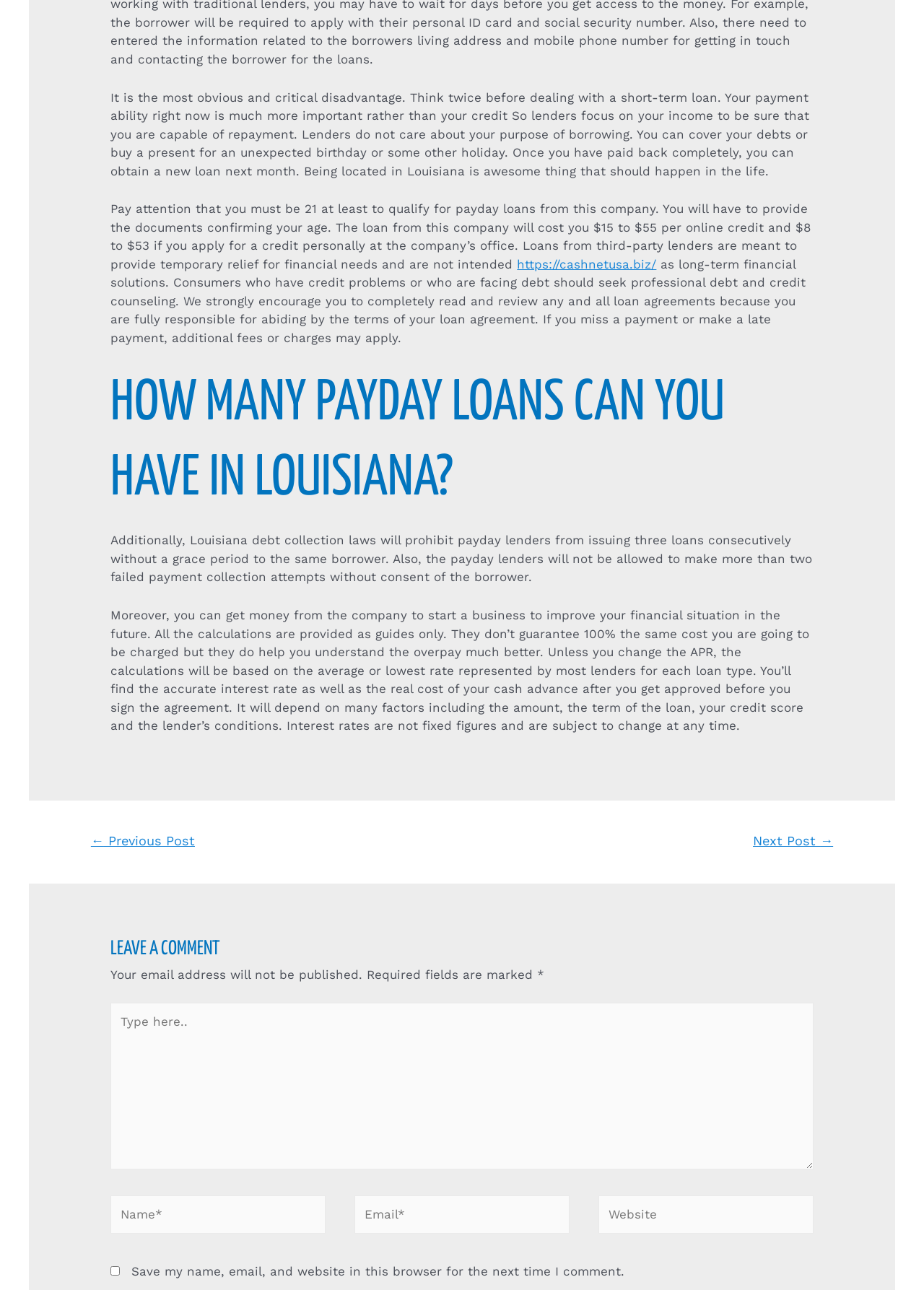Determine the bounding box coordinates for the UI element described. Format the coordinates as (top-left x, top-left y, bottom-right x, bottom-right y) and ensure all values are between 0 and 1. Element description: alt="De Ley Art"

None